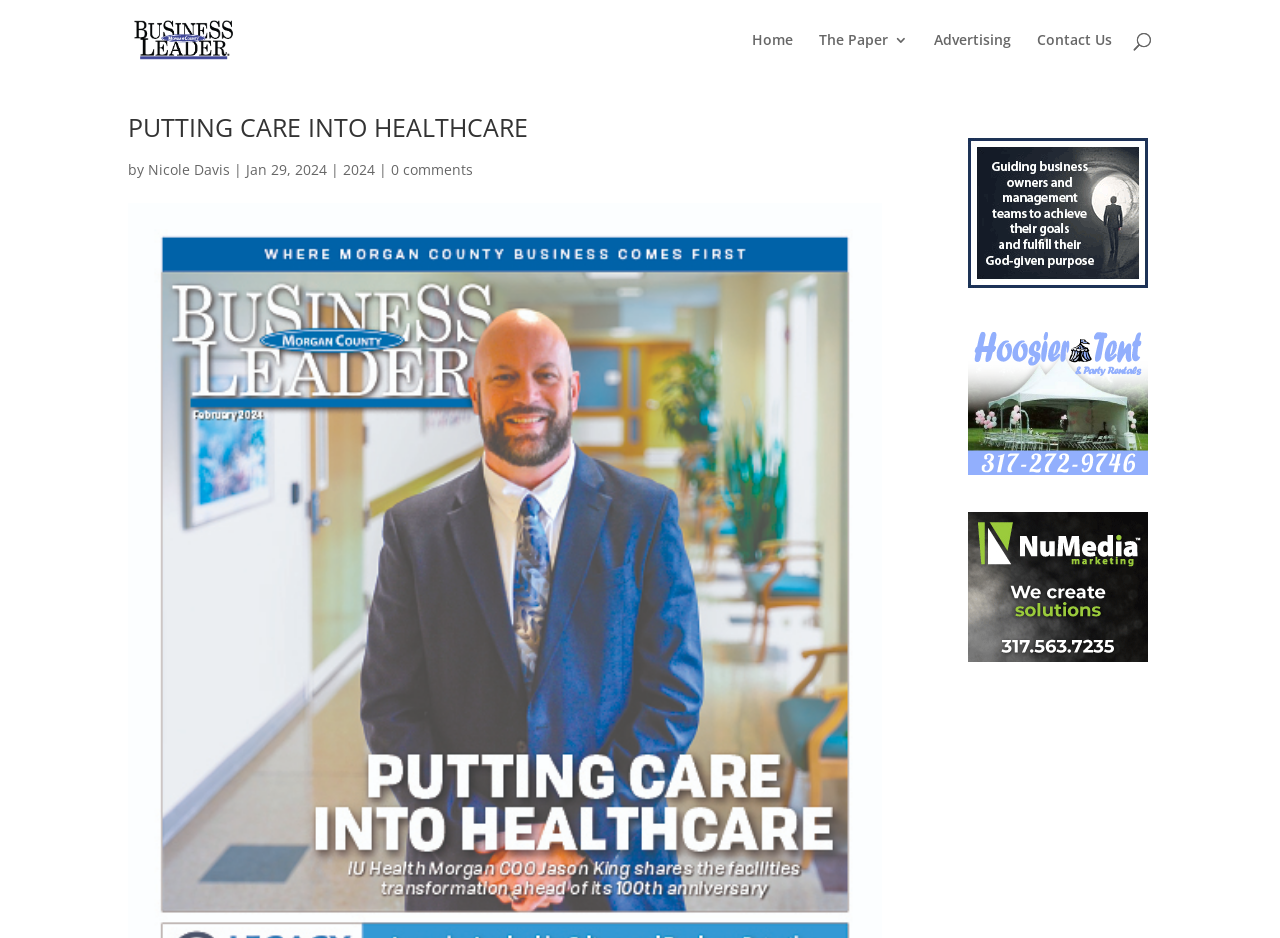What is the purpose of the search bar?
Your answer should be a single word or phrase derived from the screenshot.

To search the website